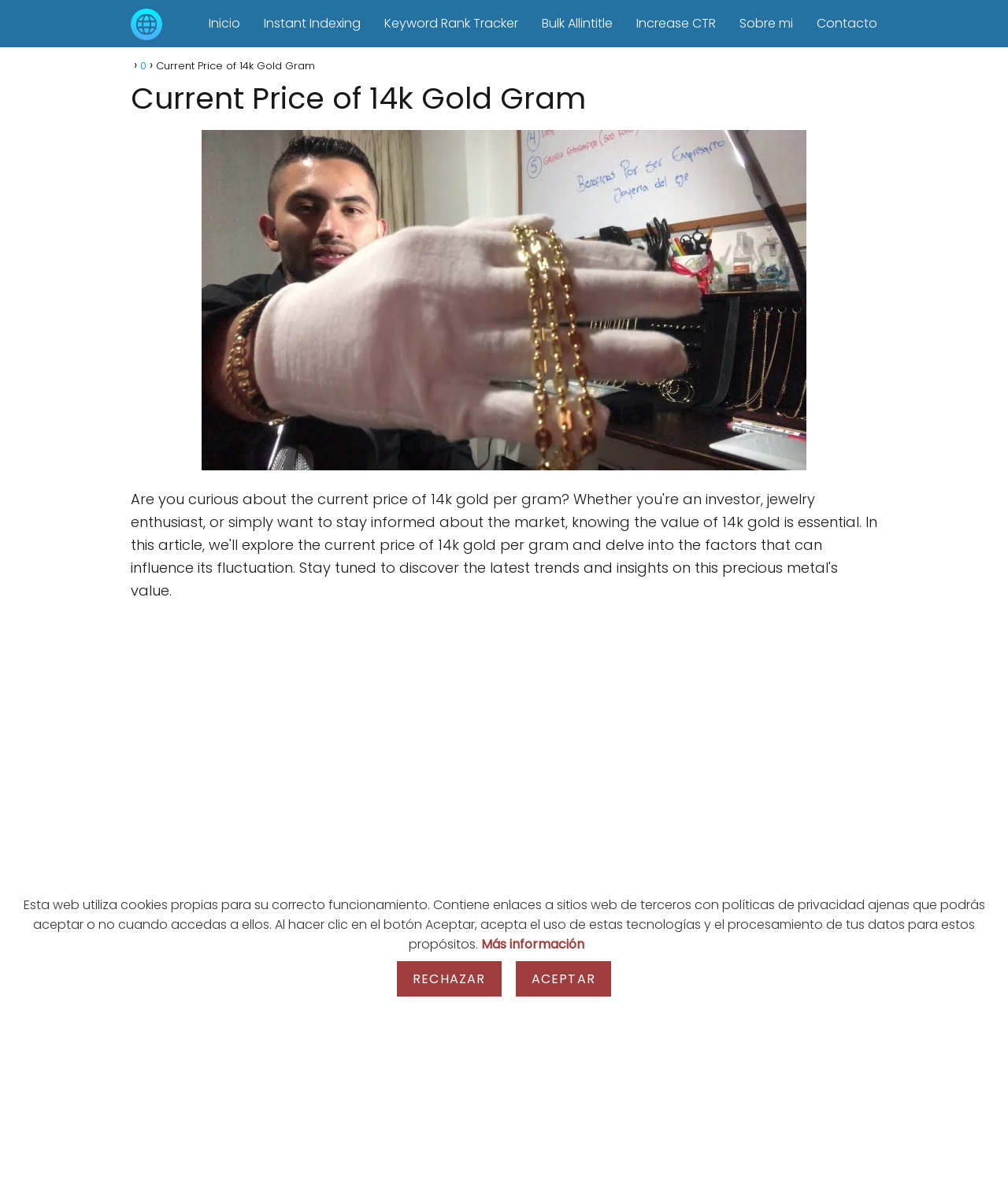From the webpage screenshot, predict the bounding box coordinates (top-left x, top-left y, bottom-right x, bottom-right y) for the UI element described here: Keyword Rank Tracker

[0.381, 0.012, 0.514, 0.027]